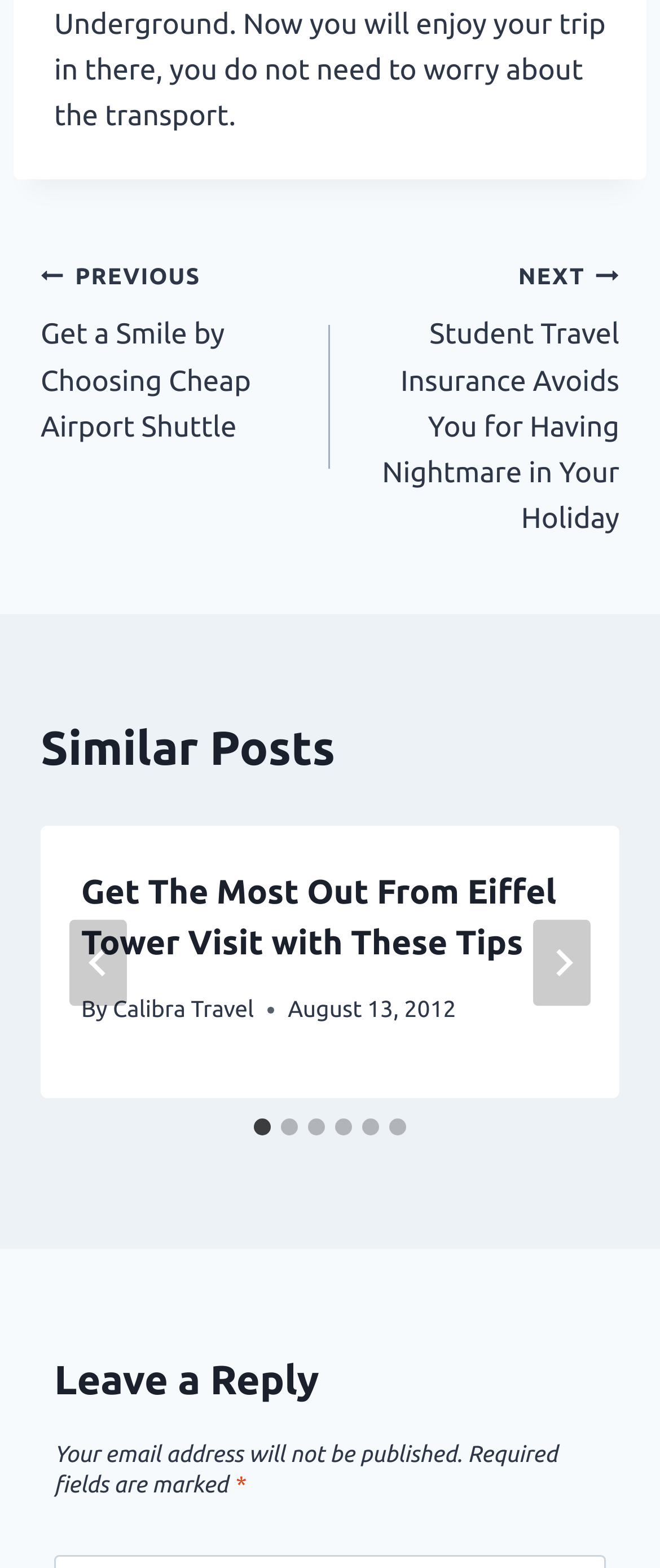Please identify the bounding box coordinates of the region to click in order to complete the task: "Select the 'Go to slide 2' tab". The coordinates must be four float numbers between 0 and 1, specified as [left, top, right, bottom].

[0.426, 0.713, 0.451, 0.724]